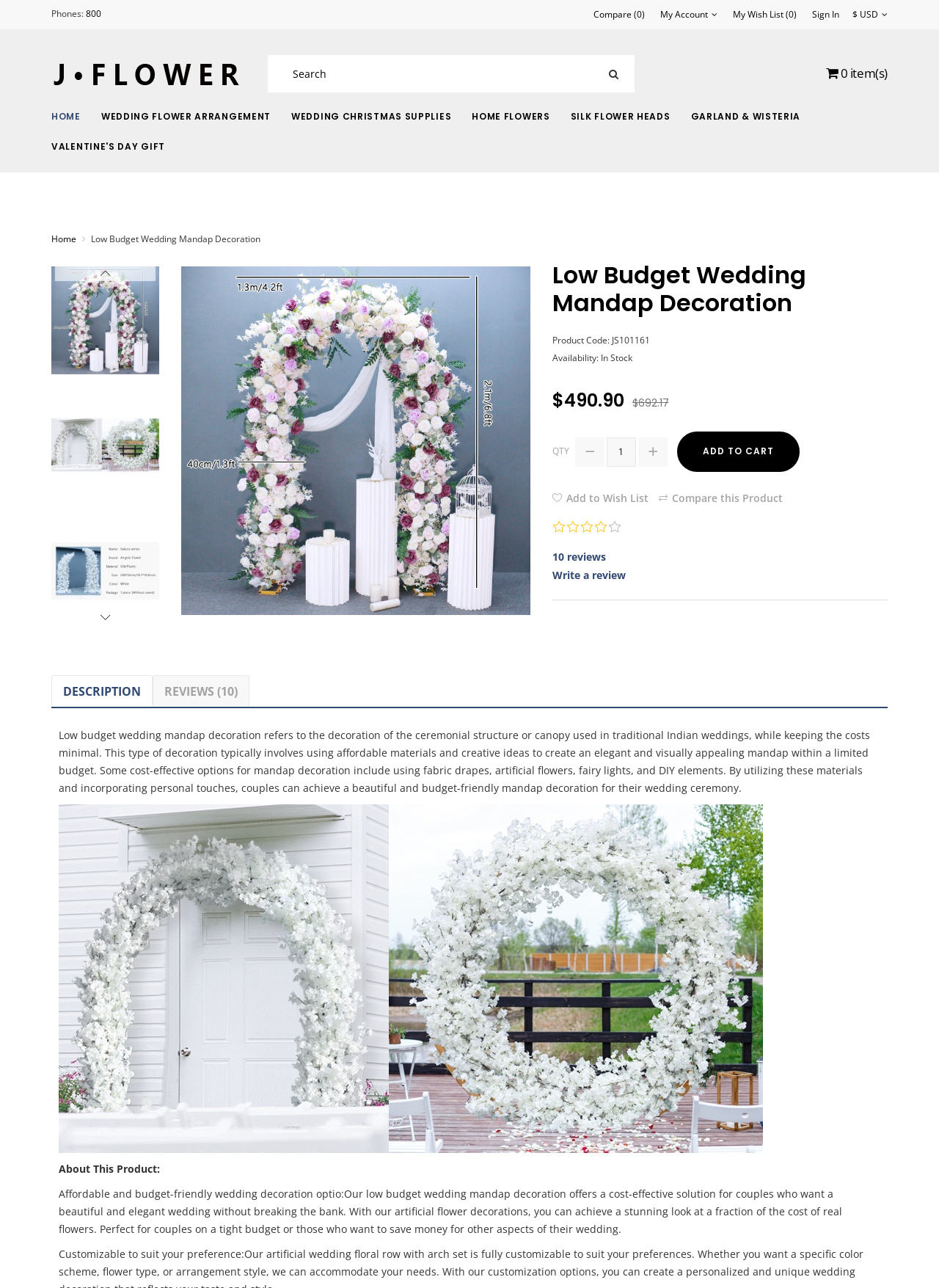Identify the bounding box coordinates of the element to click to follow this instruction: 'Sign in to your account'. Ensure the coordinates are four float values between 0 and 1, provided as [left, top, right, bottom].

[0.865, 0.007, 0.894, 0.015]